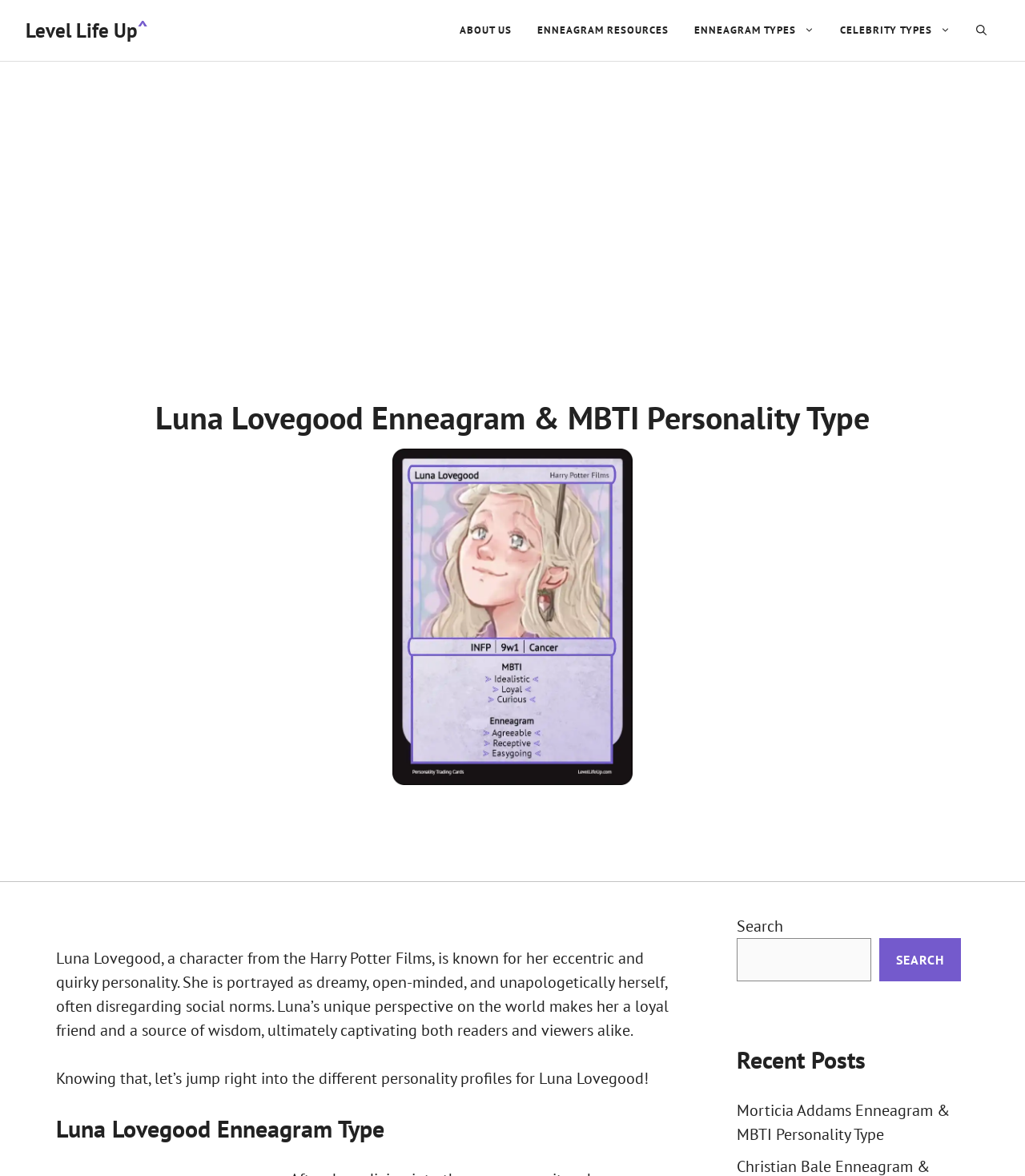Please find and provide the title of the webpage.

Luna Lovegood Enneagram & MBTI Personality Type